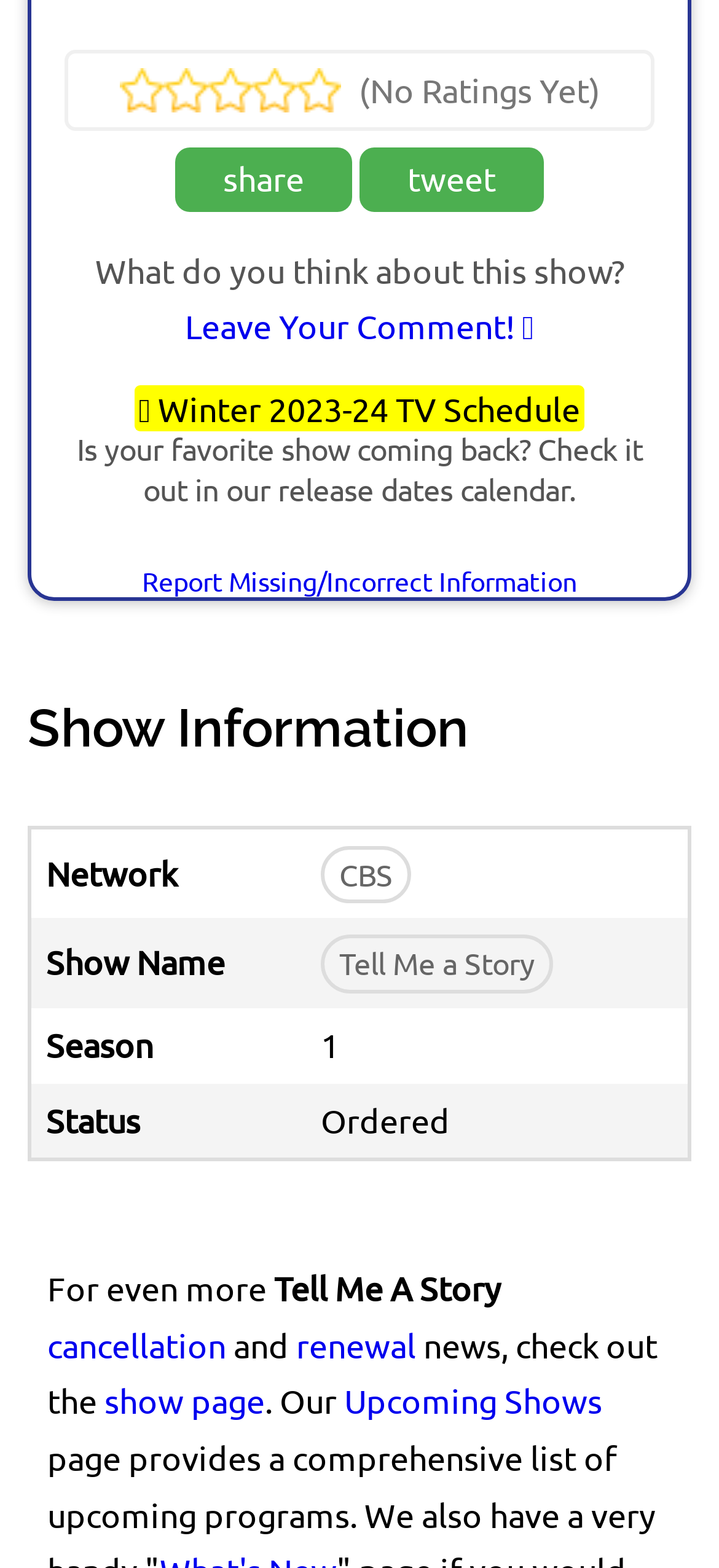Point out the bounding box coordinates of the section to click in order to follow this instruction: "Share on social media".

[0.244, 0.094, 0.49, 0.135]